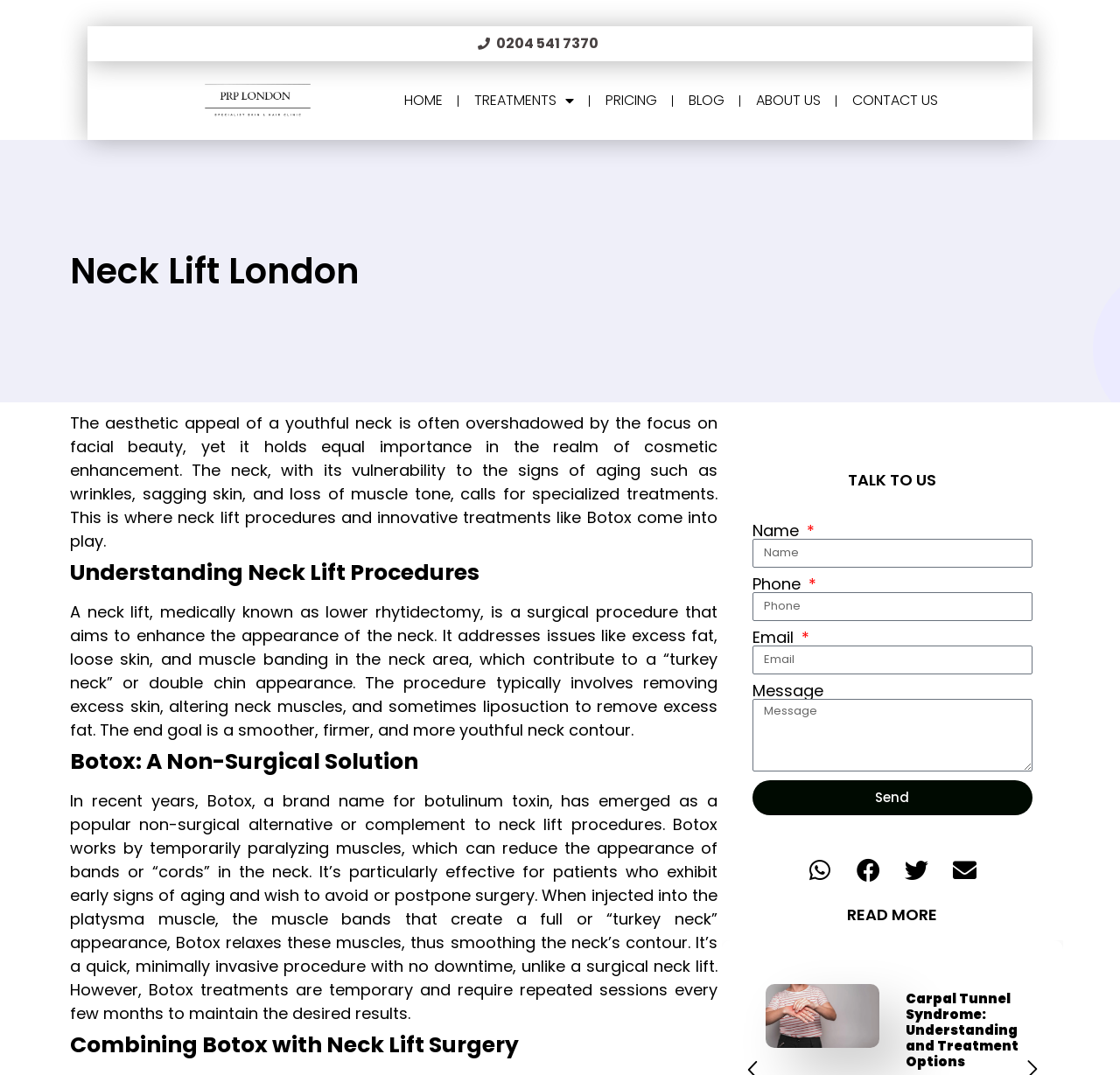Answer the question below in one word or phrase:
How many social media sharing buttons are there?

4